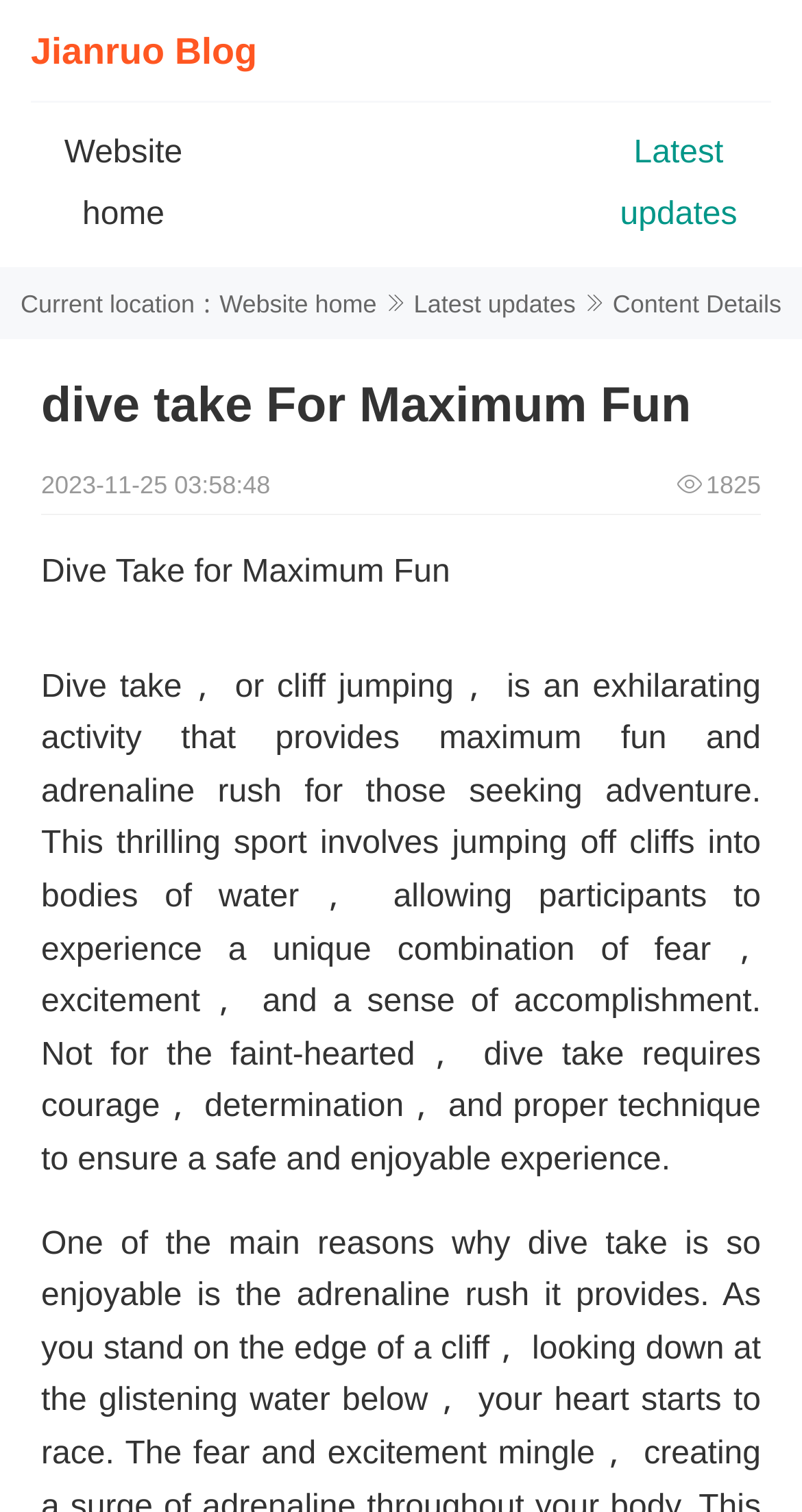Use a single word or phrase to answer the question:
What is the date of the latest update?

2023-11-25